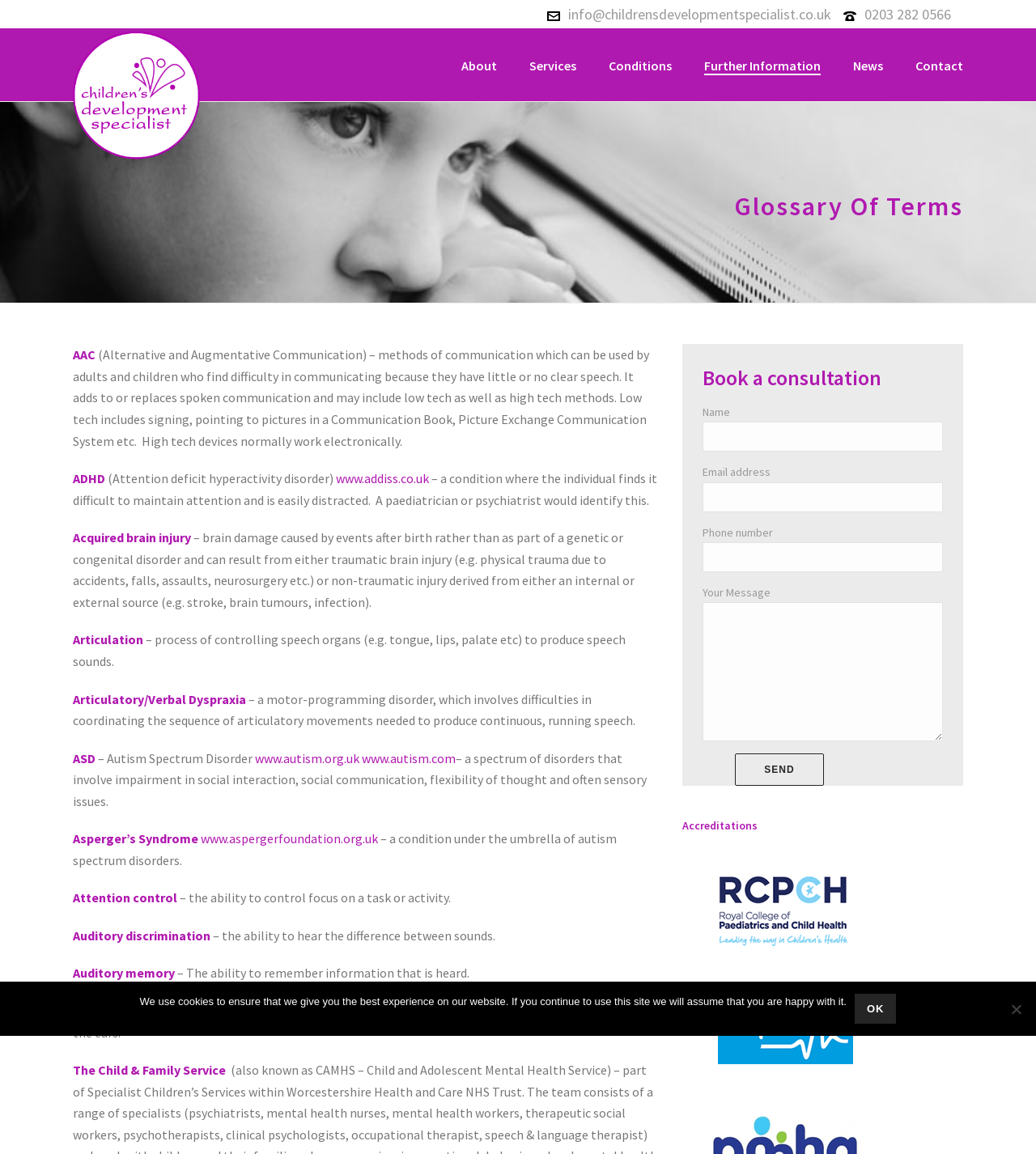Refer to the image and provide an in-depth answer to the question:
What is the purpose of the contact form?

The contact form is used to book a consultation with the Child & Family Service. It requires the user to fill in their name, email address, phone number, and message, and then submit the form to send the request.